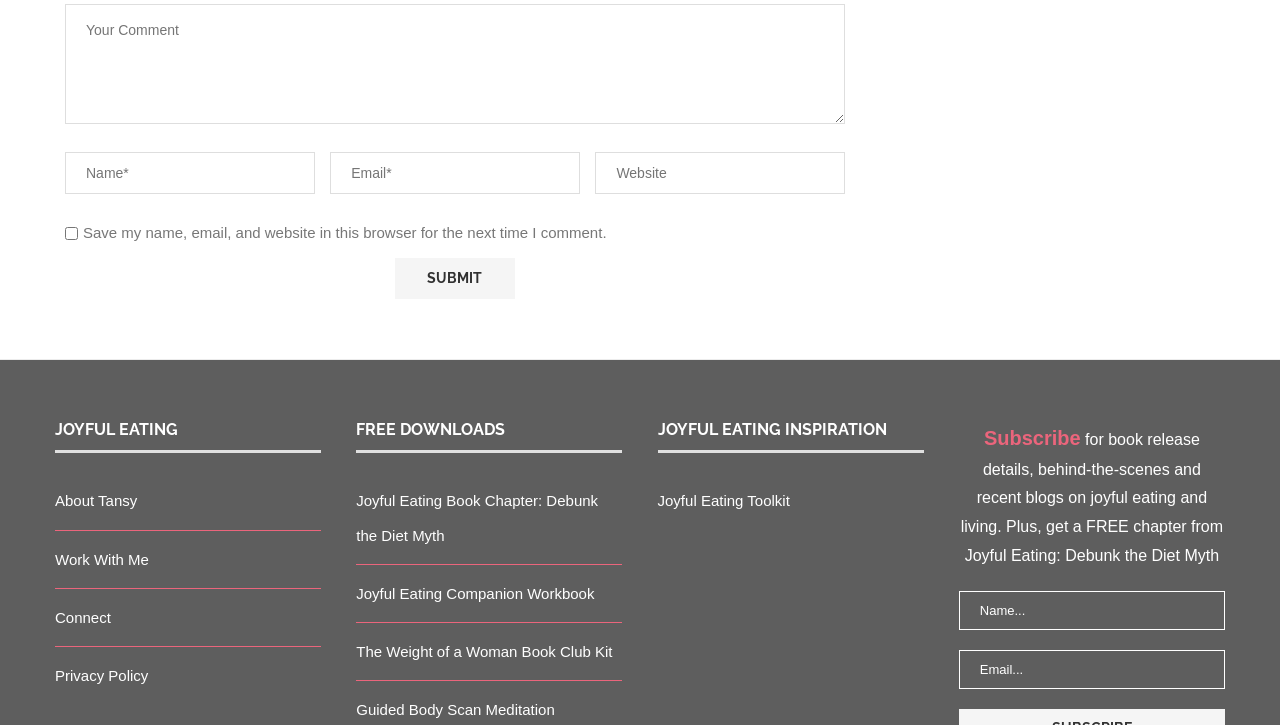Provide the bounding box coordinates for the UI element that is described by this text: "Connect". The coordinates should be in the form of four float numbers between 0 and 1: [left, top, right, bottom].

[0.043, 0.84, 0.087, 0.863]